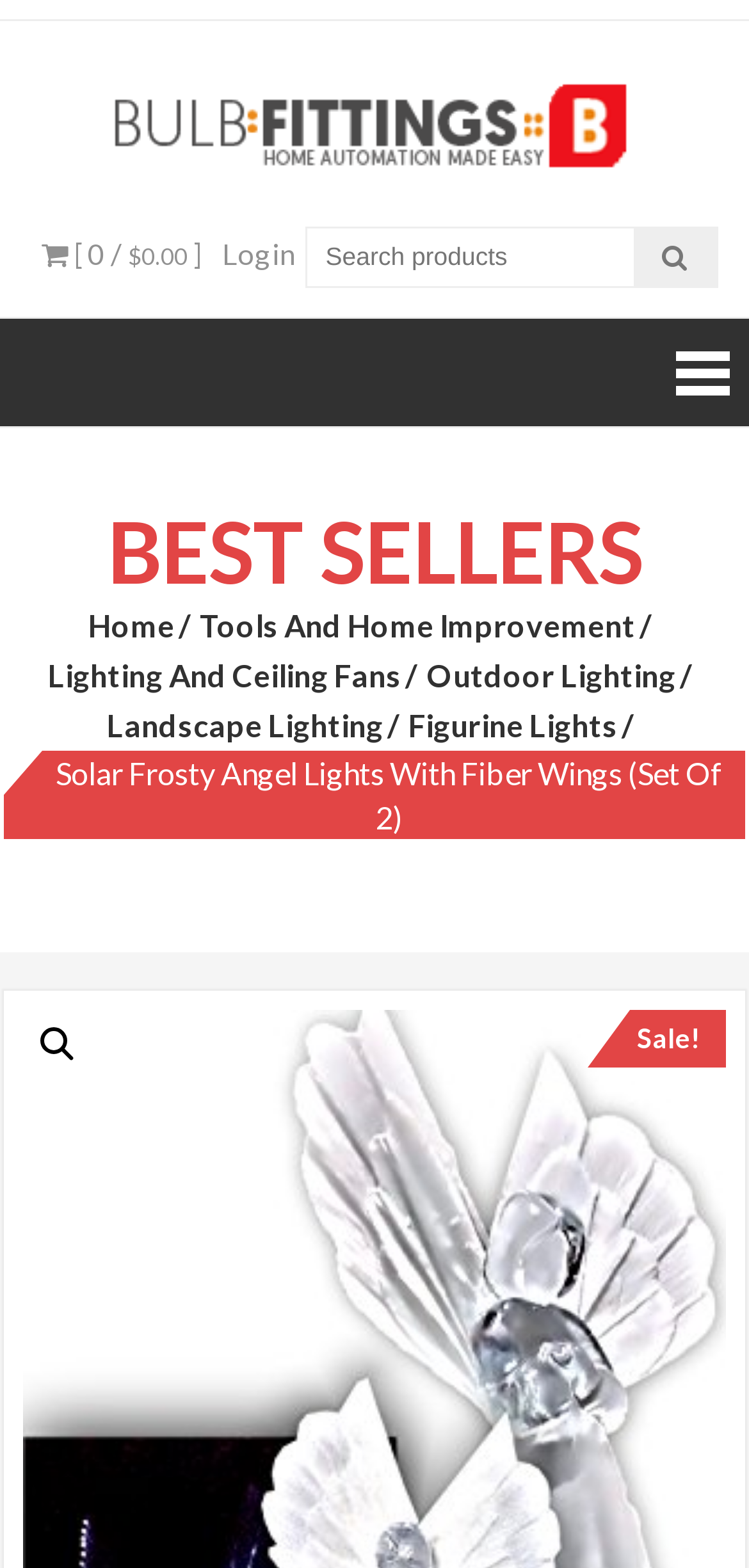Locate the bounding box coordinates of the clickable region to complete the following instruction: "Click on Login."

[0.296, 0.151, 0.394, 0.173]